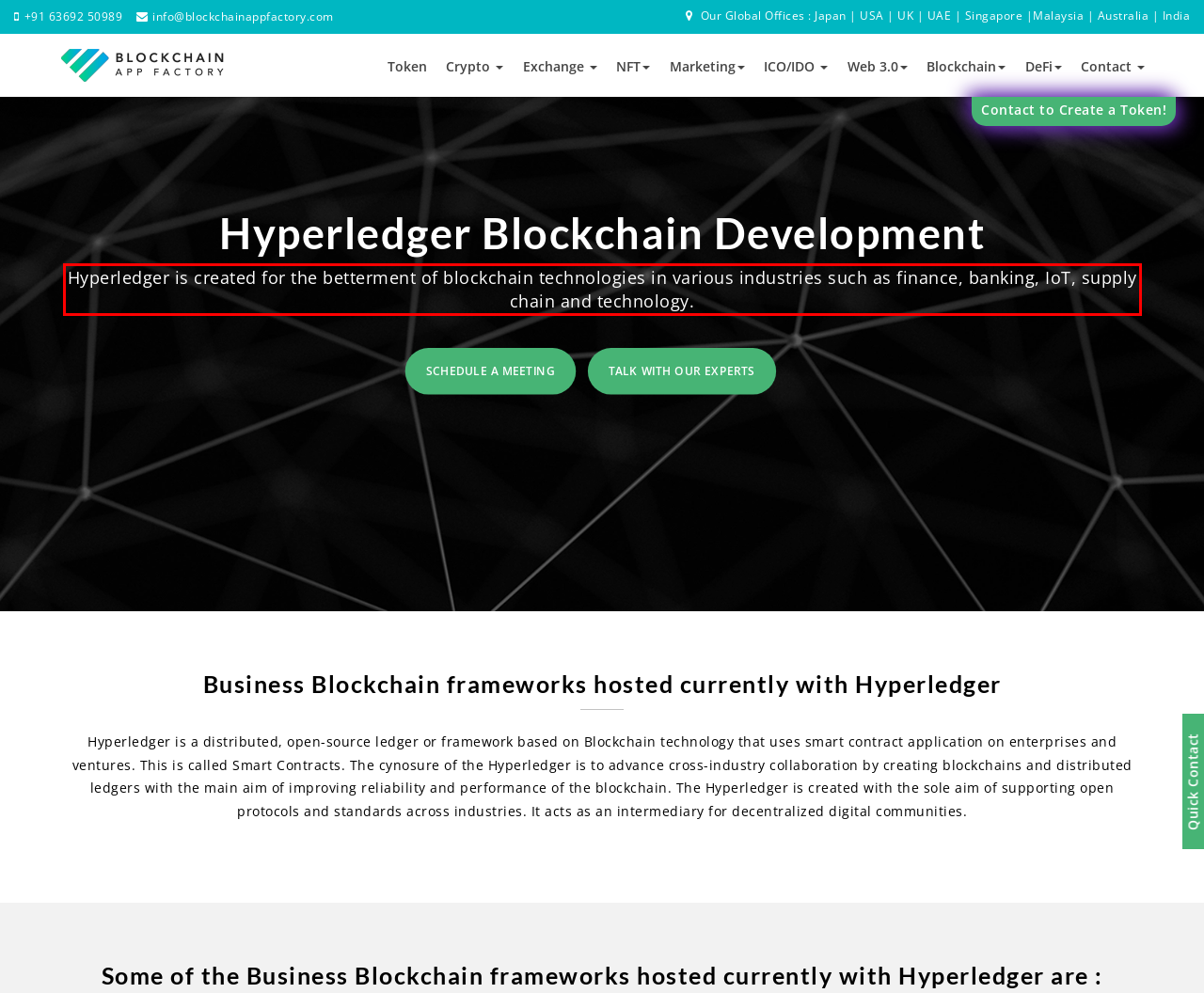Given a screenshot of a webpage, identify the red bounding box and perform OCR to recognize the text within that box.

Hyperledger is created for the betterment of blockchain technologies in various industries such as finance, banking, IoT, supply chain and technology.